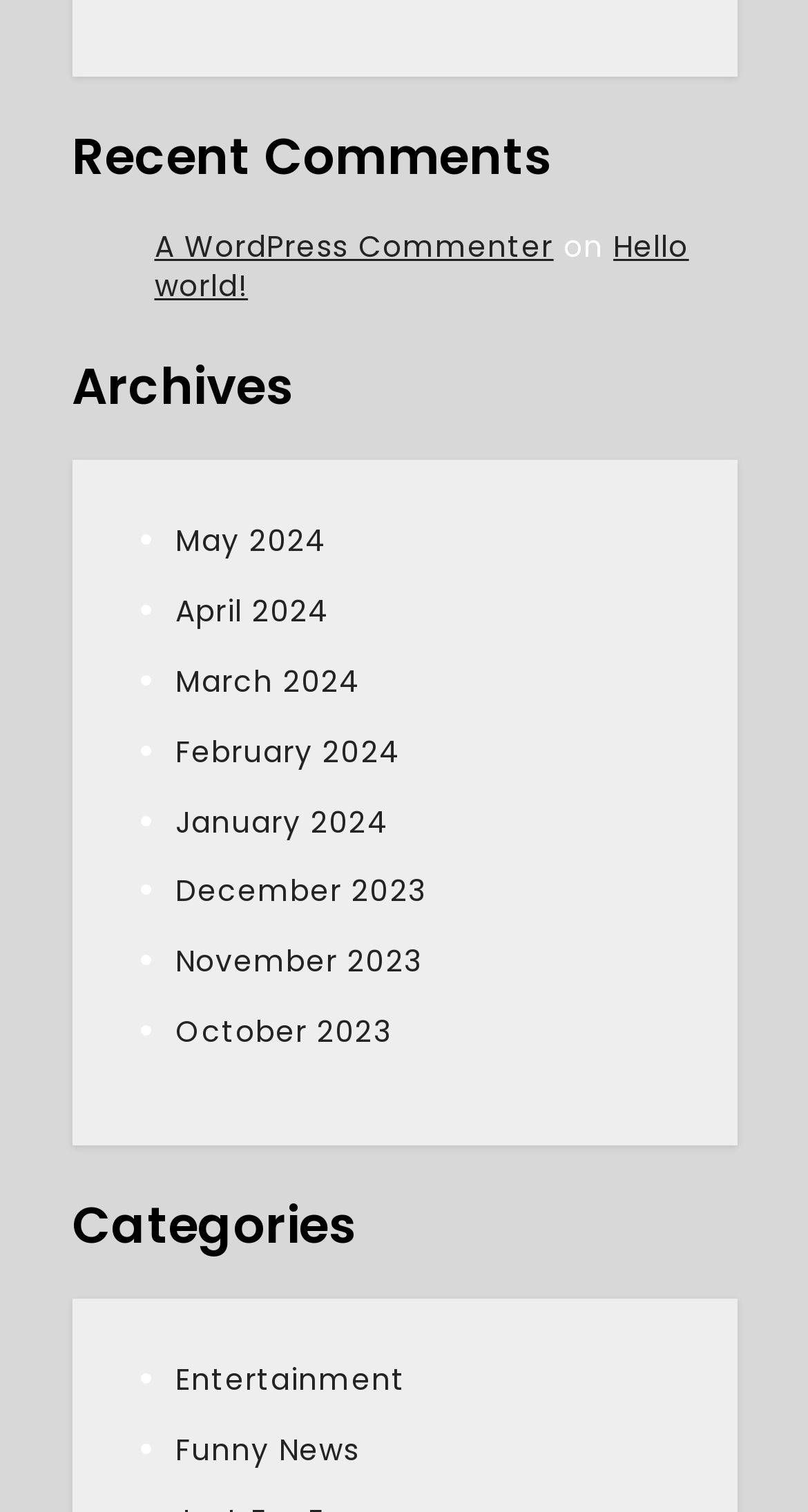Who is the author of the comment?
Refer to the image and give a detailed answer to the query.

I looked at the link under the 'Recent Comments' heading and found that the author of the comment is 'A WordPress Commenter'.